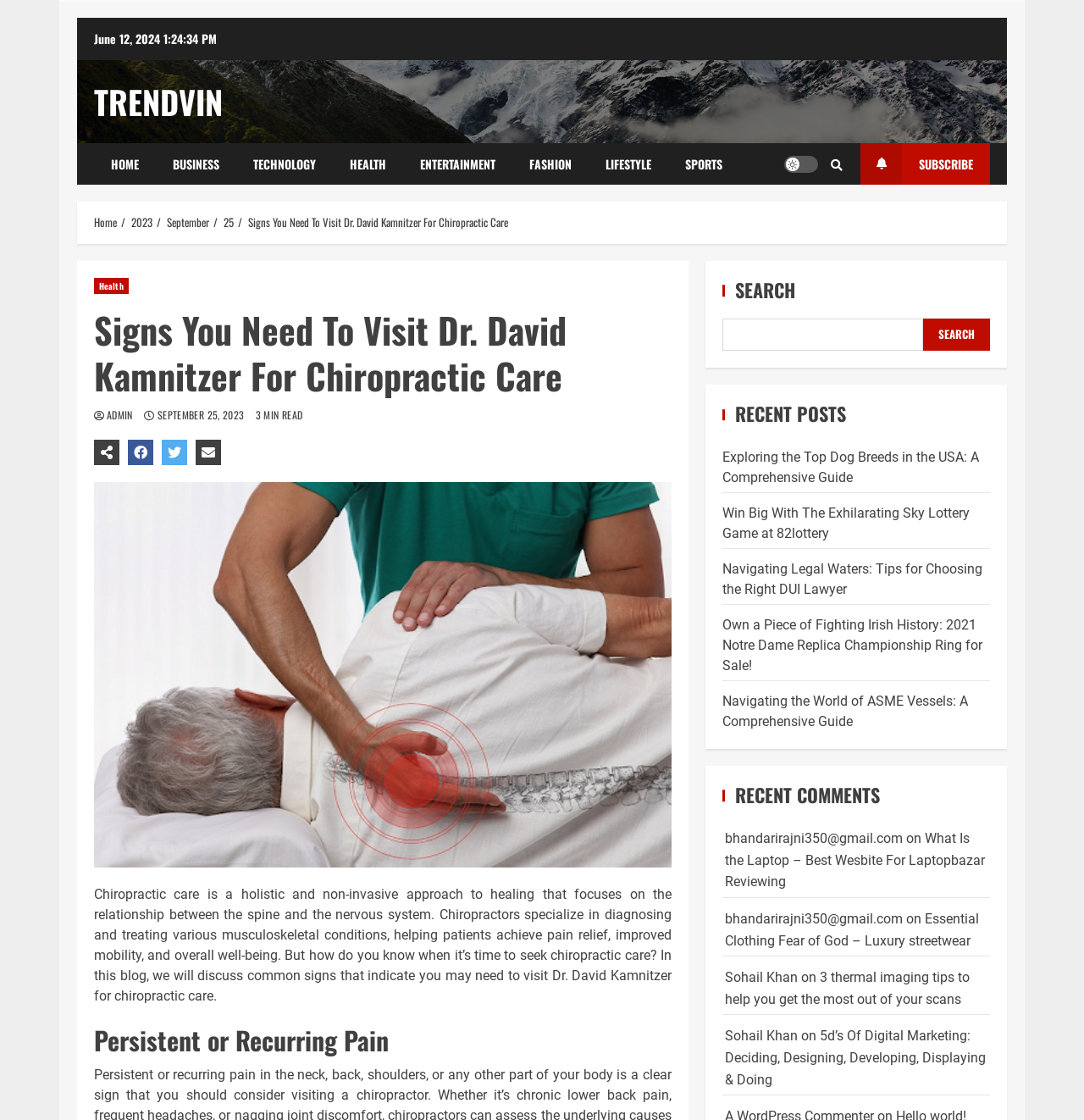Using the elements shown in the image, answer the question comprehensively: What is the purpose of chiropractic care?

The purpose of chiropractic care can be found in the introductory paragraph of the blog post, where it is stated that chiropractors help patients achieve pain relief, improved mobility, and overall well-being.